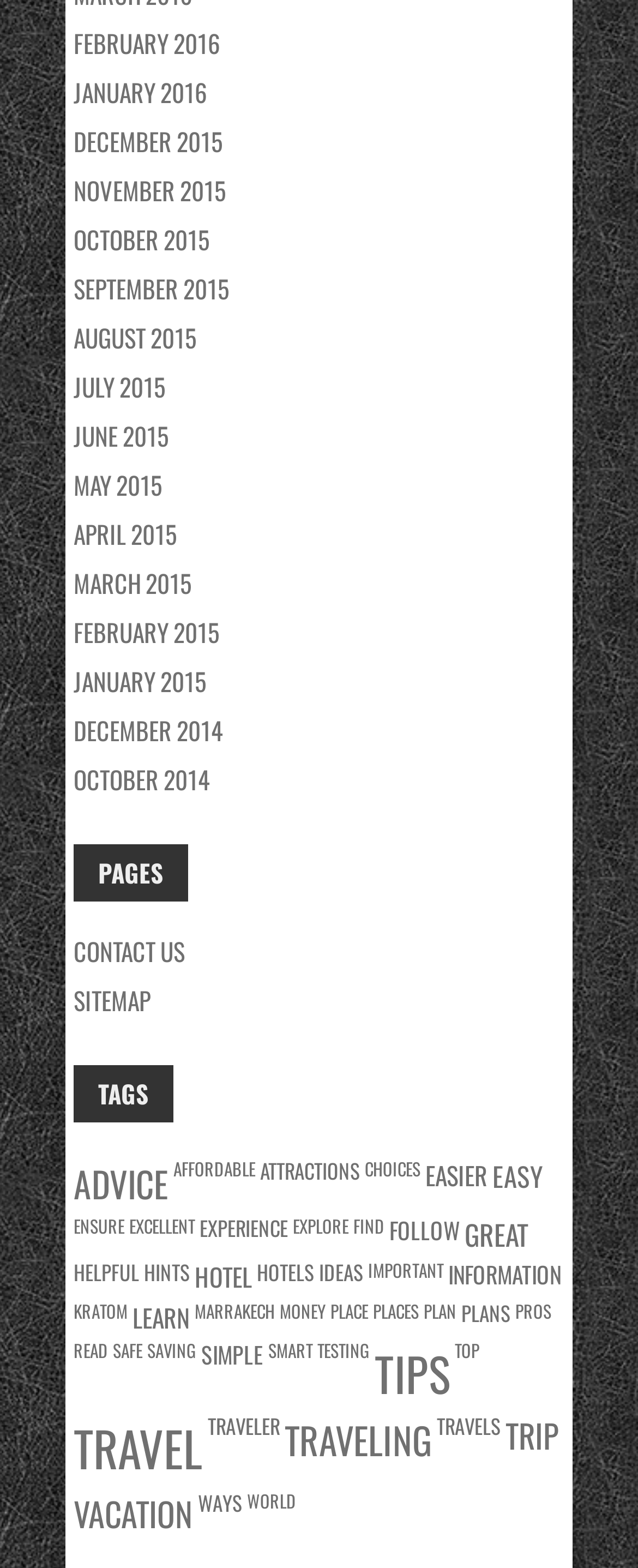Locate and provide the bounding box coordinates for the HTML element that matches this description: "May 2015".

[0.115, 0.298, 0.254, 0.321]